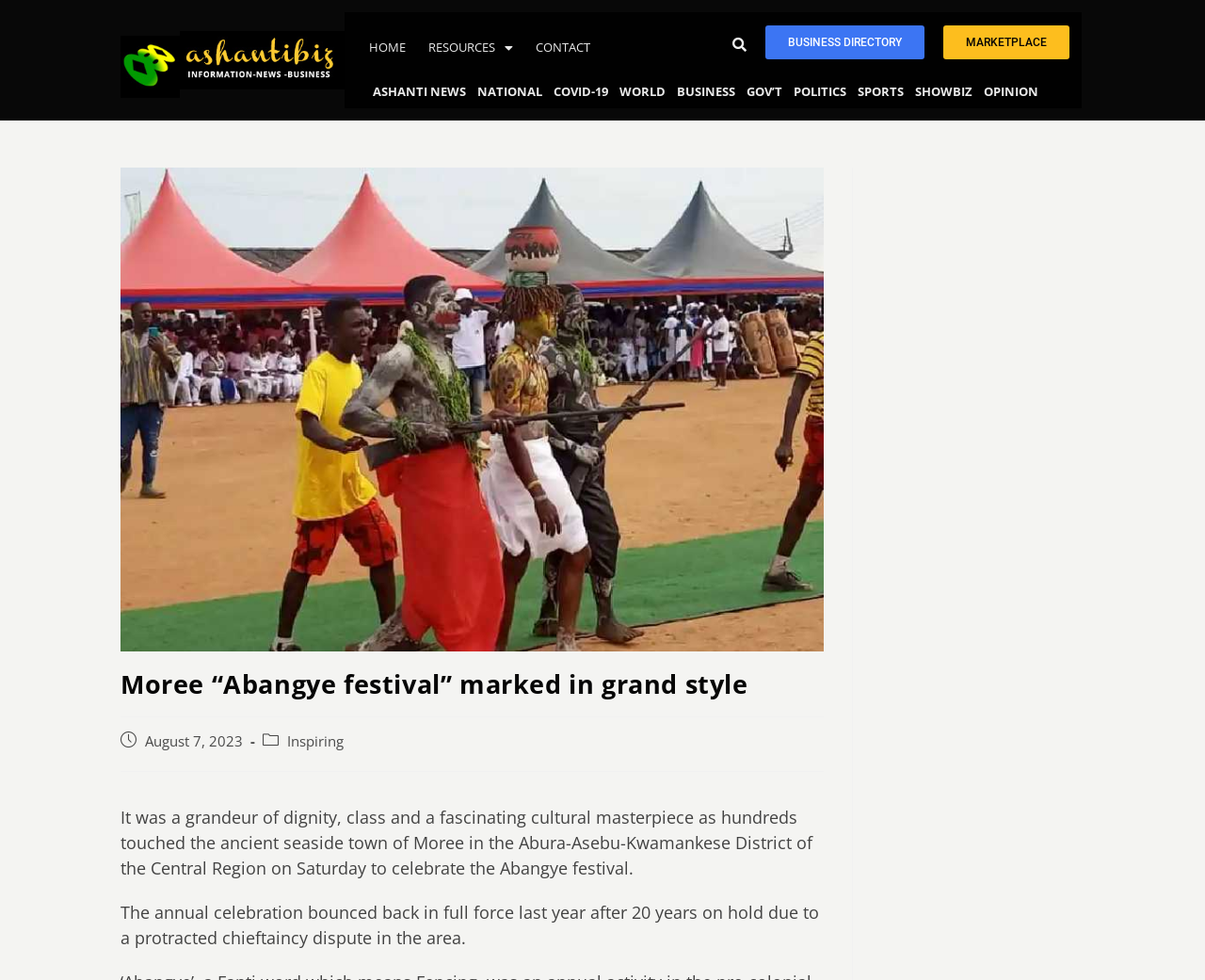Can you identify the bounding box coordinates of the clickable region needed to carry out this instruction: 'Click on CONTACT'? The coordinates should be four float numbers within the range of 0 to 1, stated as [left, top, right, bottom].

[0.435, 0.026, 0.499, 0.071]